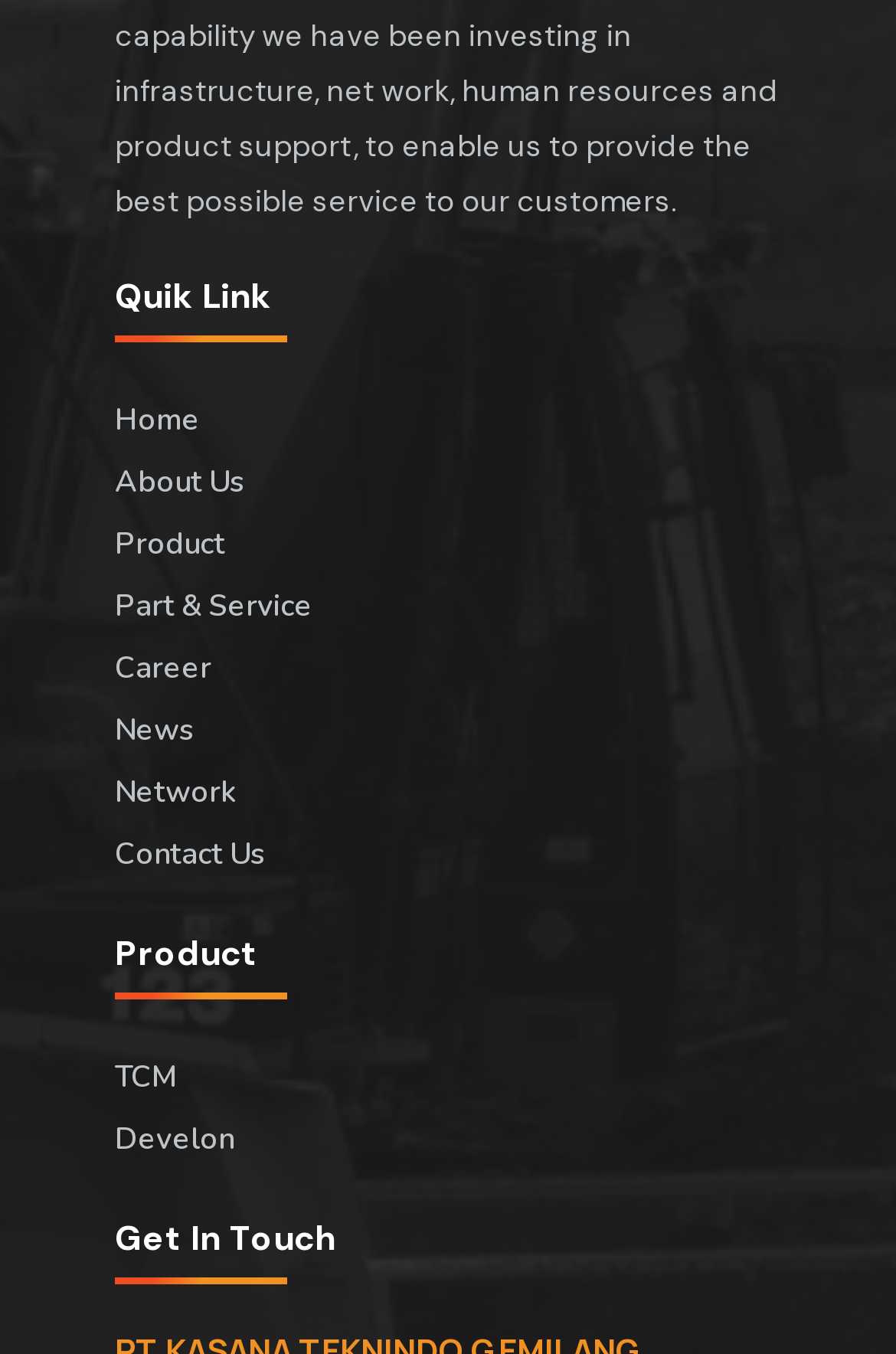Please identify the coordinates of the bounding box that should be clicked to fulfill this instruction: "Learn about Franchise Opportunity".

None